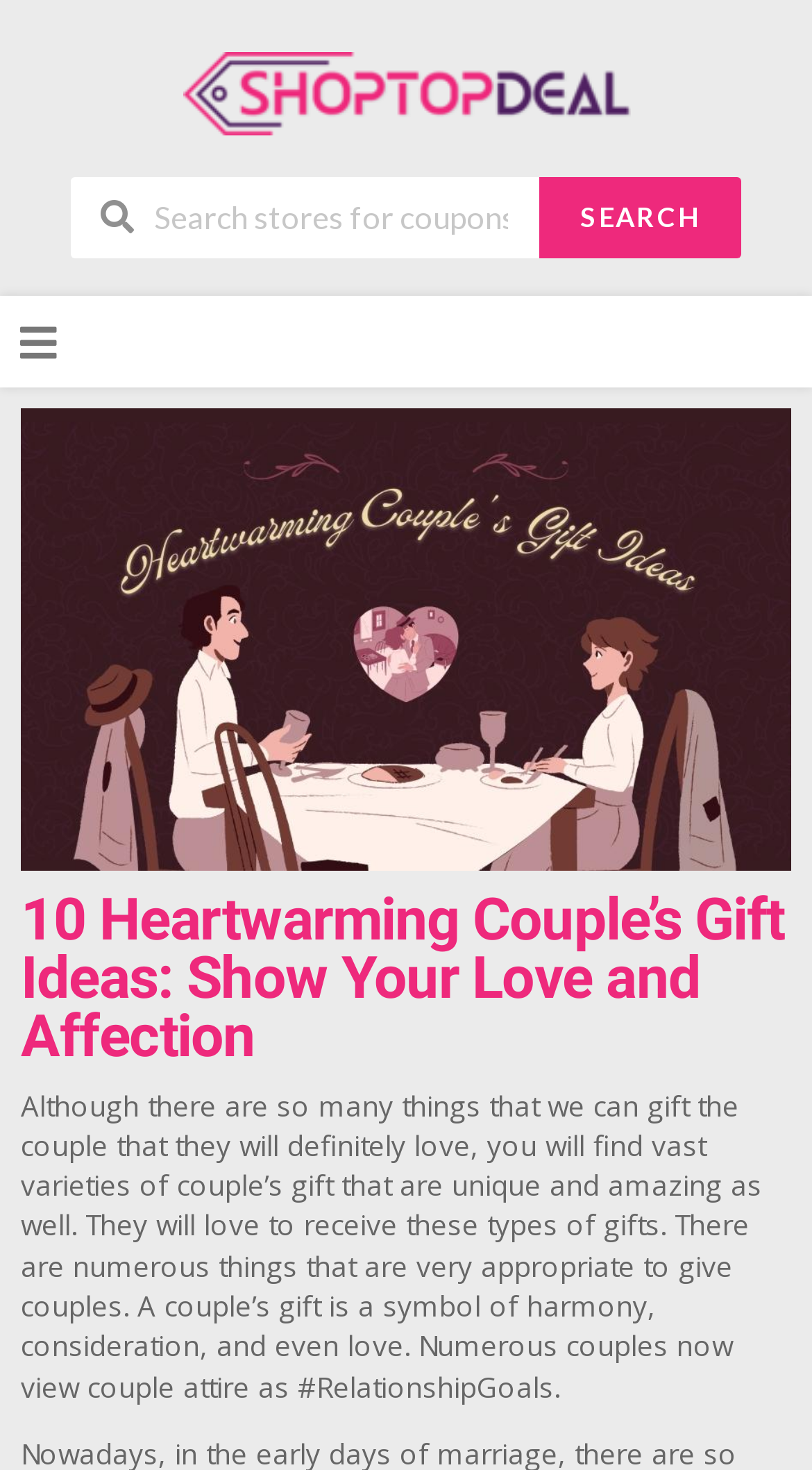Provide a thorough description of this webpage.

The webpage is about couple's gift ideas, with a focus on showing love and affection. At the top, there is a link to the website "ShopTopDeal - Latest Discount Offers | Latest Promo Coupon Codes" accompanied by an image with the same name. Below this, there is a search bar where users can input keywords to search for coupons and deals, along with a "SEARCH" button to the right.

The main content of the page is an article with a heading "10 Heartwarming Couple’s Gift Ideas: Show Your Love and Affection". Above the heading, there is a large image related to couple's gifts, taking up most of the width of the page. The article begins with a paragraph of text that discusses the importance of gifting couples and how it symbolizes harmony, consideration, and love. The text also mentions that there are many unique and amazing gift ideas for couples, and that couple attire is now viewed as a relationship goal.